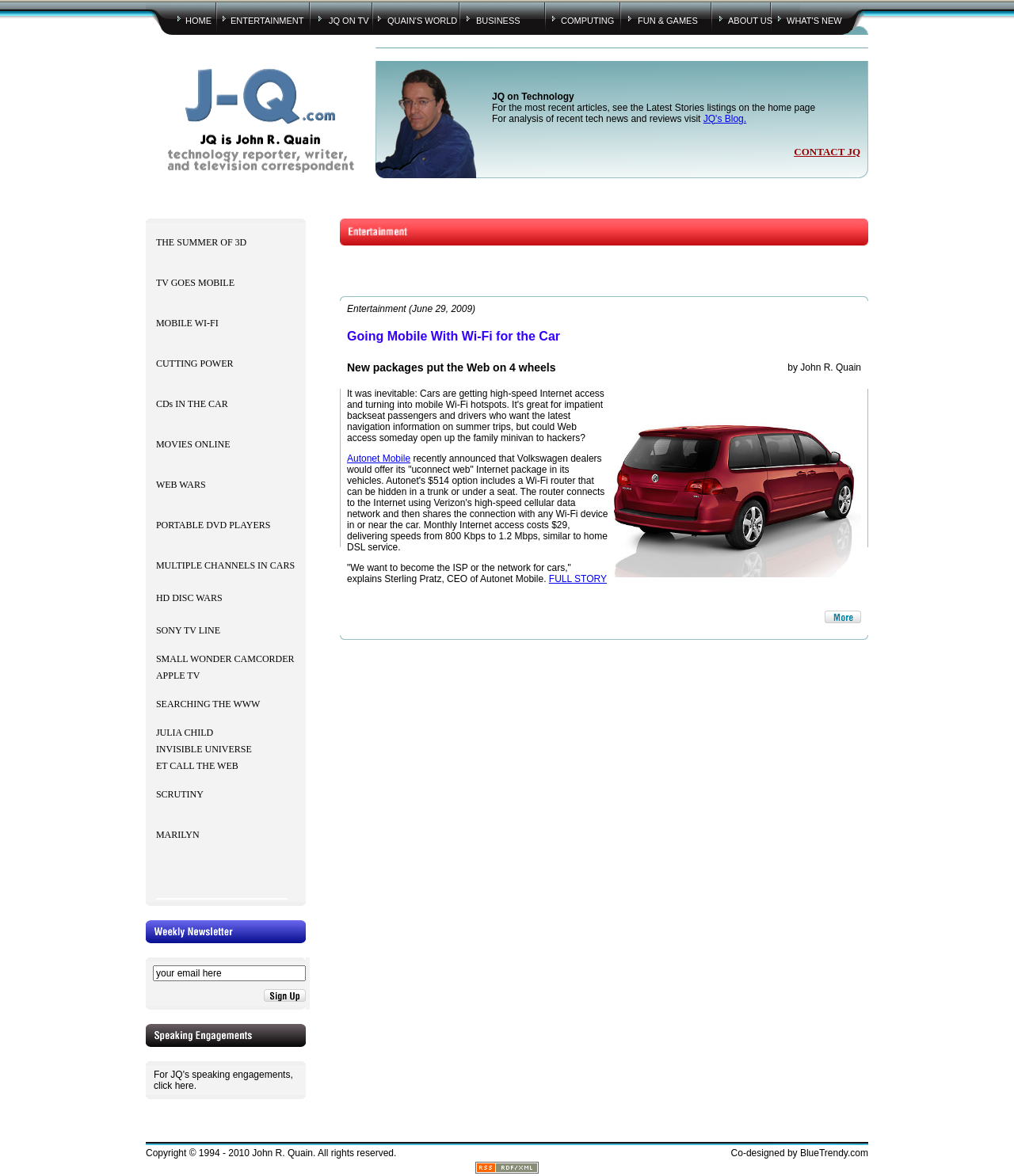Identify the bounding box coordinates for the region to click in order to carry out this instruction: "Click CONTACT JQ". Provide the coordinates using four float numbers between 0 and 1, formatted as [left, top, right, bottom].

[0.783, 0.124, 0.848, 0.134]